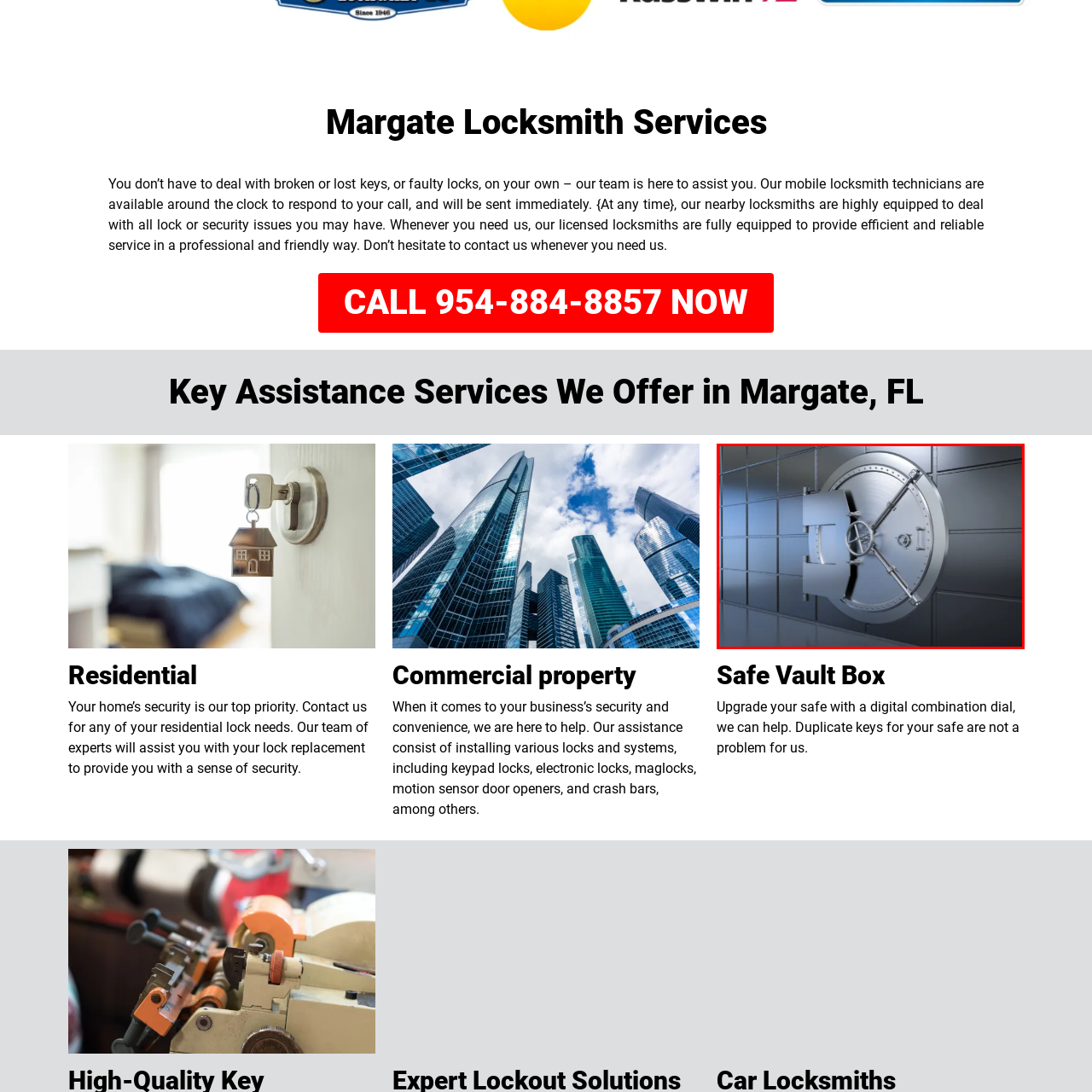Analyze the content inside the red-marked area, What service is being promoted in the image? Answer using only one word or a concise phrase.

Safe vault box services